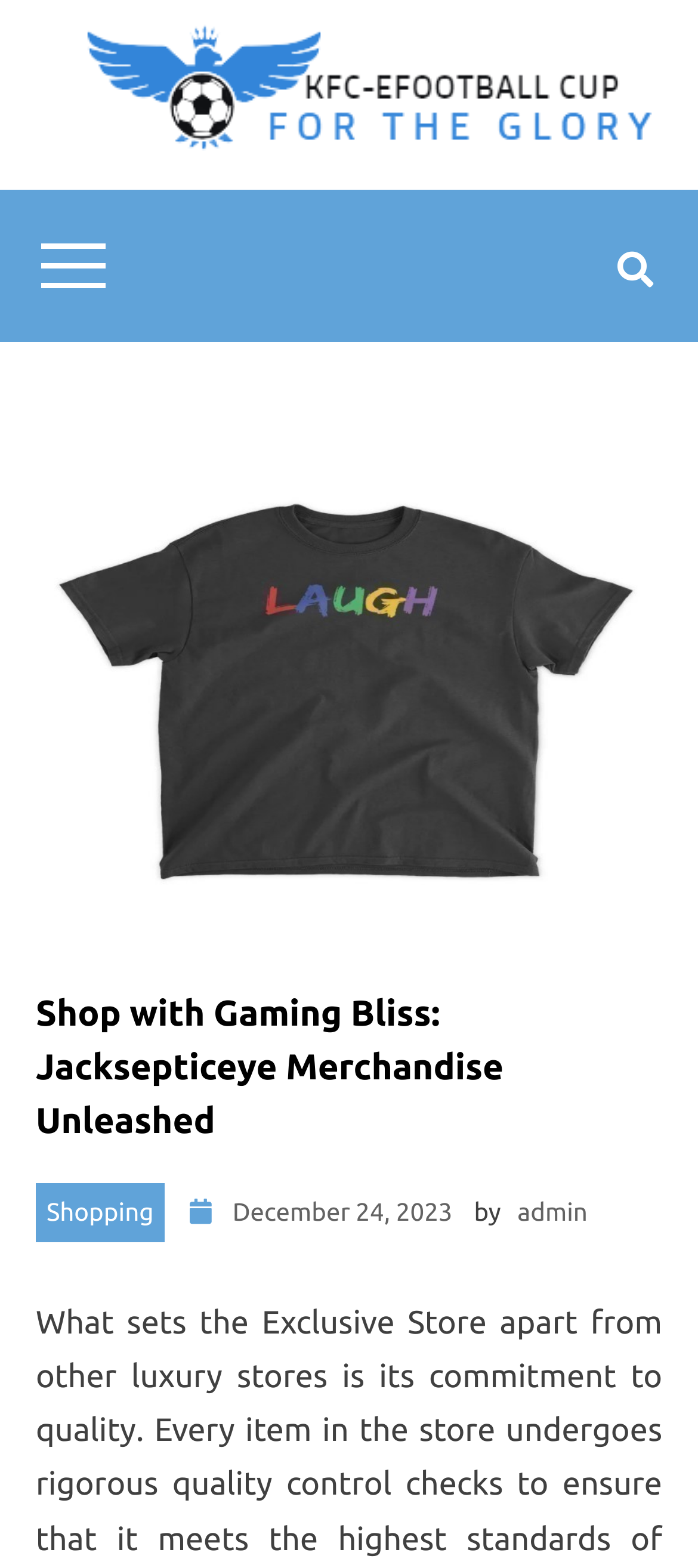Identify and provide the main heading of the webpage.

Shop with Gaming Bliss: Jacksepticeye Merchandise Unleashed